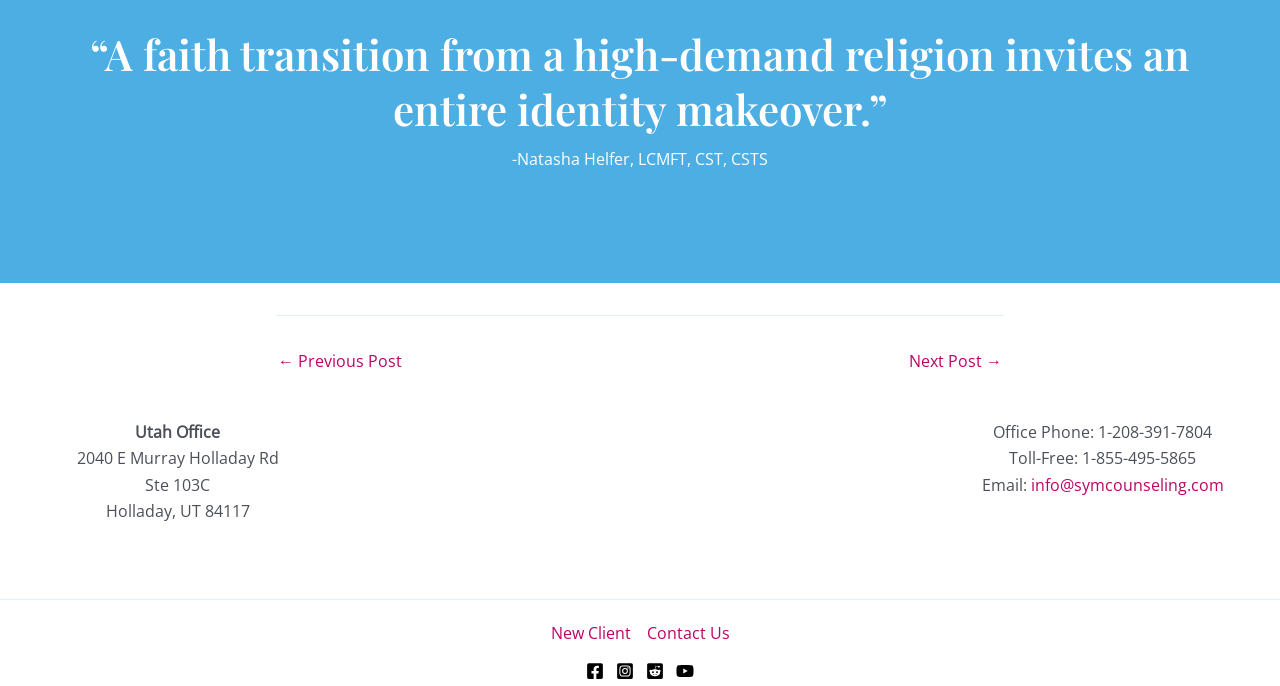What is the profession of Natasha Helfer?
Please respond to the question thoroughly and include all relevant details.

The profession of Natasha Helfer can be determined by looking at the StaticText element '-Natasha Helfer, LCMFT, CST, CSTS' which indicates her profession as LCMFT, CST, CSTS.